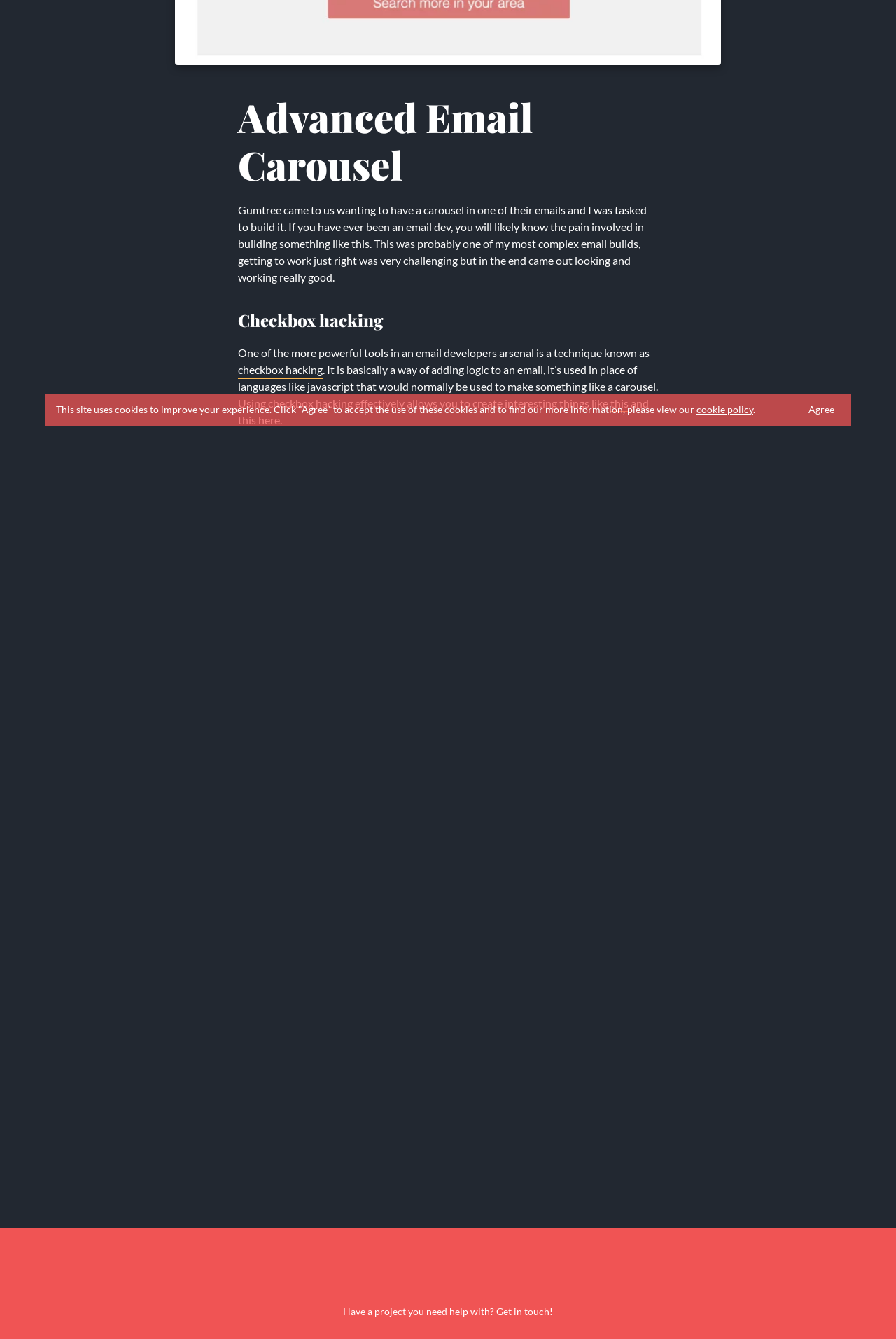Determine the bounding box of the UI component based on this description: "here". The bounding box coordinates should be four float values between 0 and 1, i.e., [left, top, right, bottom].

[0.288, 0.308, 0.312, 0.32]